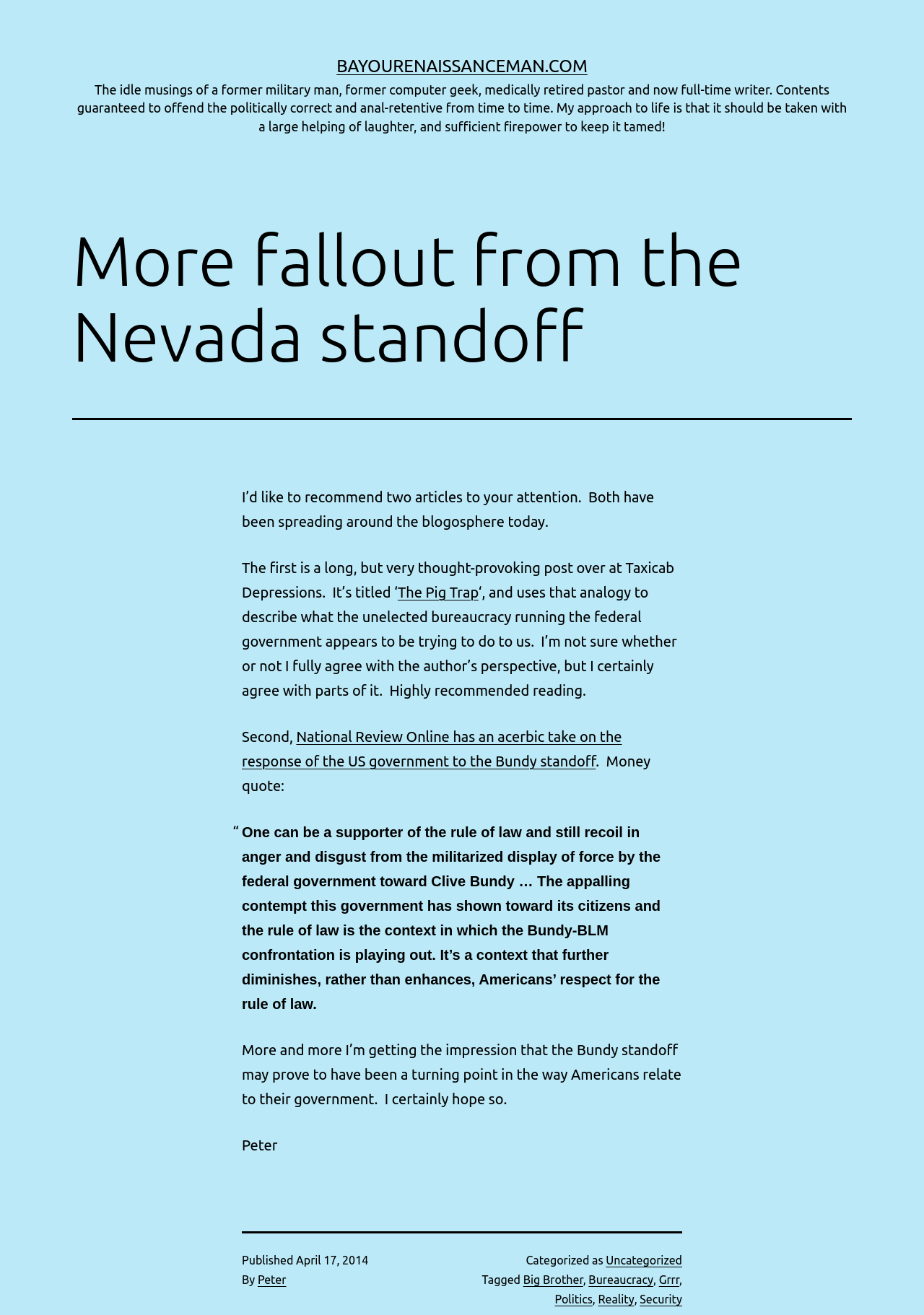Using the webpage screenshot, find the UI element described by Big Brother. Provide the bounding box coordinates in the format (top-left x, top-left y, bottom-right x, bottom-right y), ensuring all values are floating point numbers between 0 and 1.

[0.566, 0.968, 0.631, 0.978]